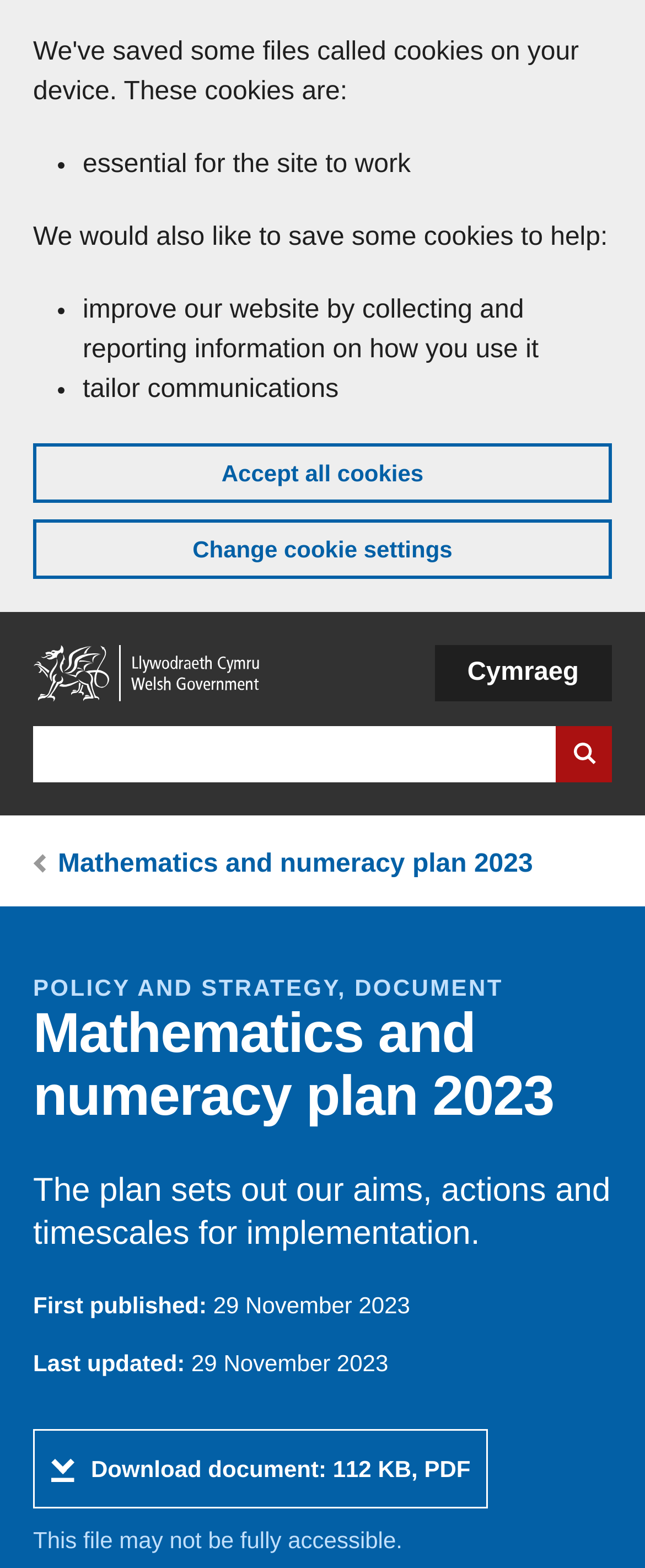Determine the webpage's heading and output its text content.

Mathematics and numeracy plan 2023